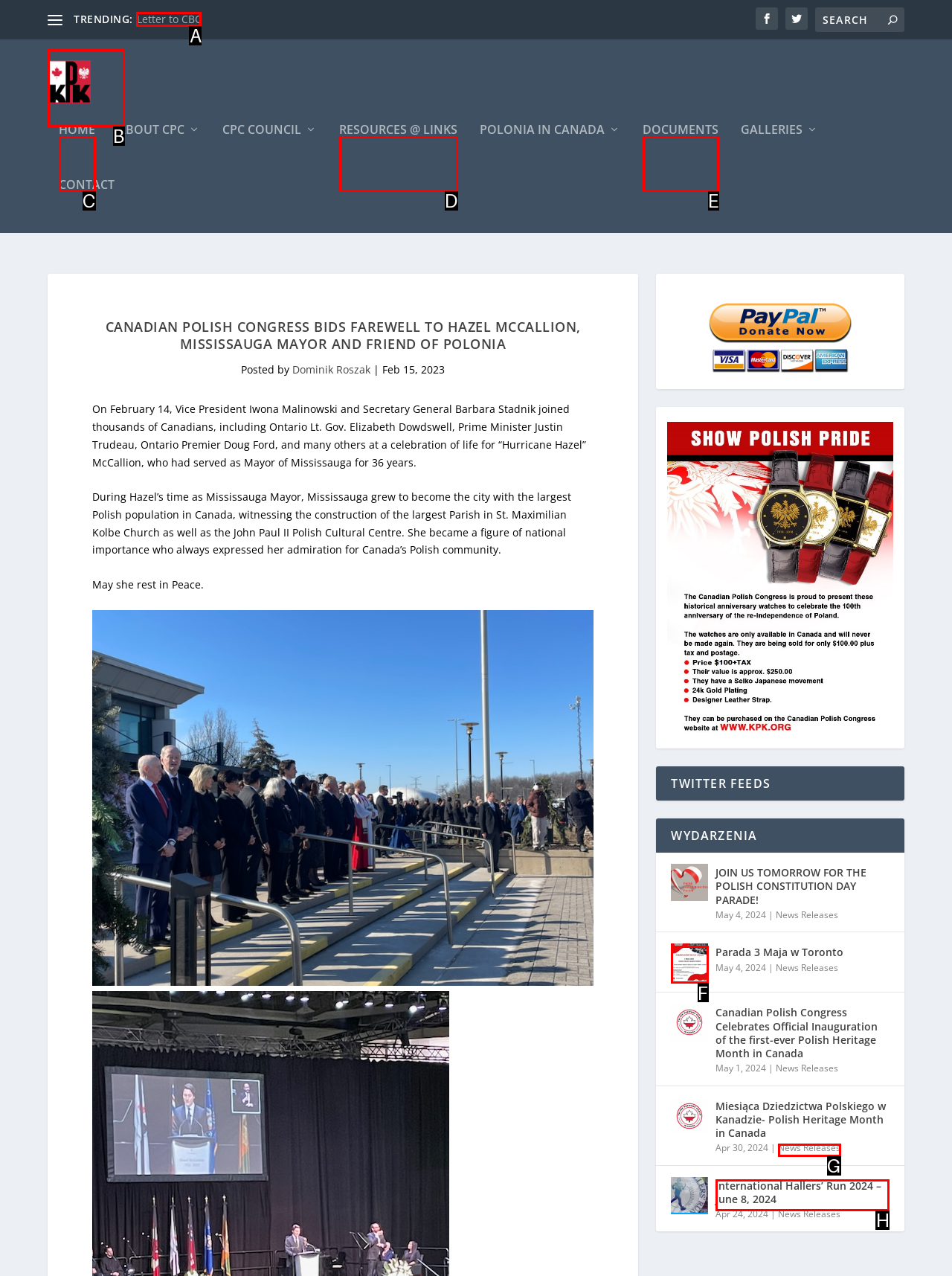Determine which HTML element I should select to execute the task: Visit the home page
Reply with the corresponding option's letter from the given choices directly.

C